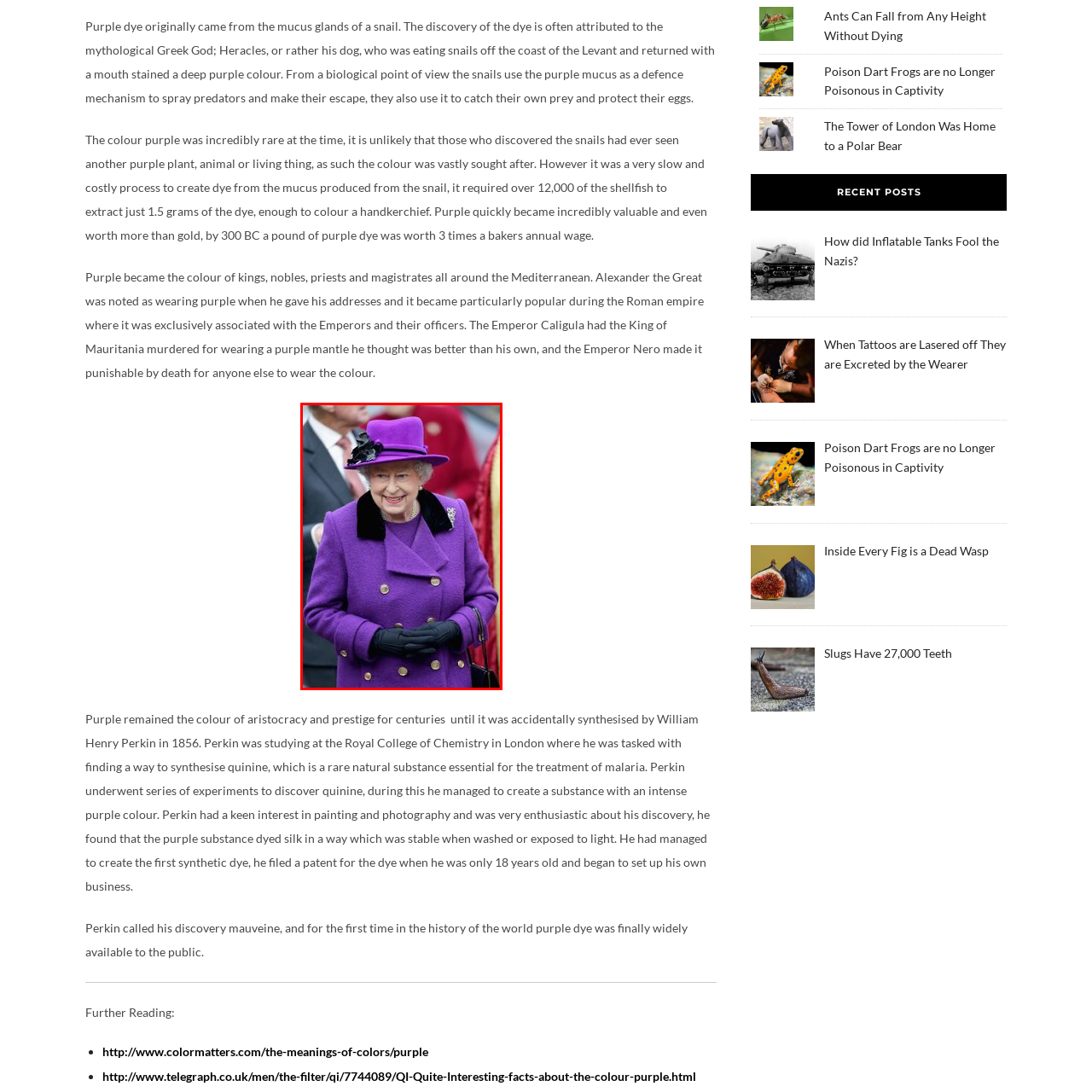Observe the image inside the red bounding box and respond to the question with a single word or phrase:
Who wore purple to symbolize aristocracy?

emperors such as Alexander the Great and Nero